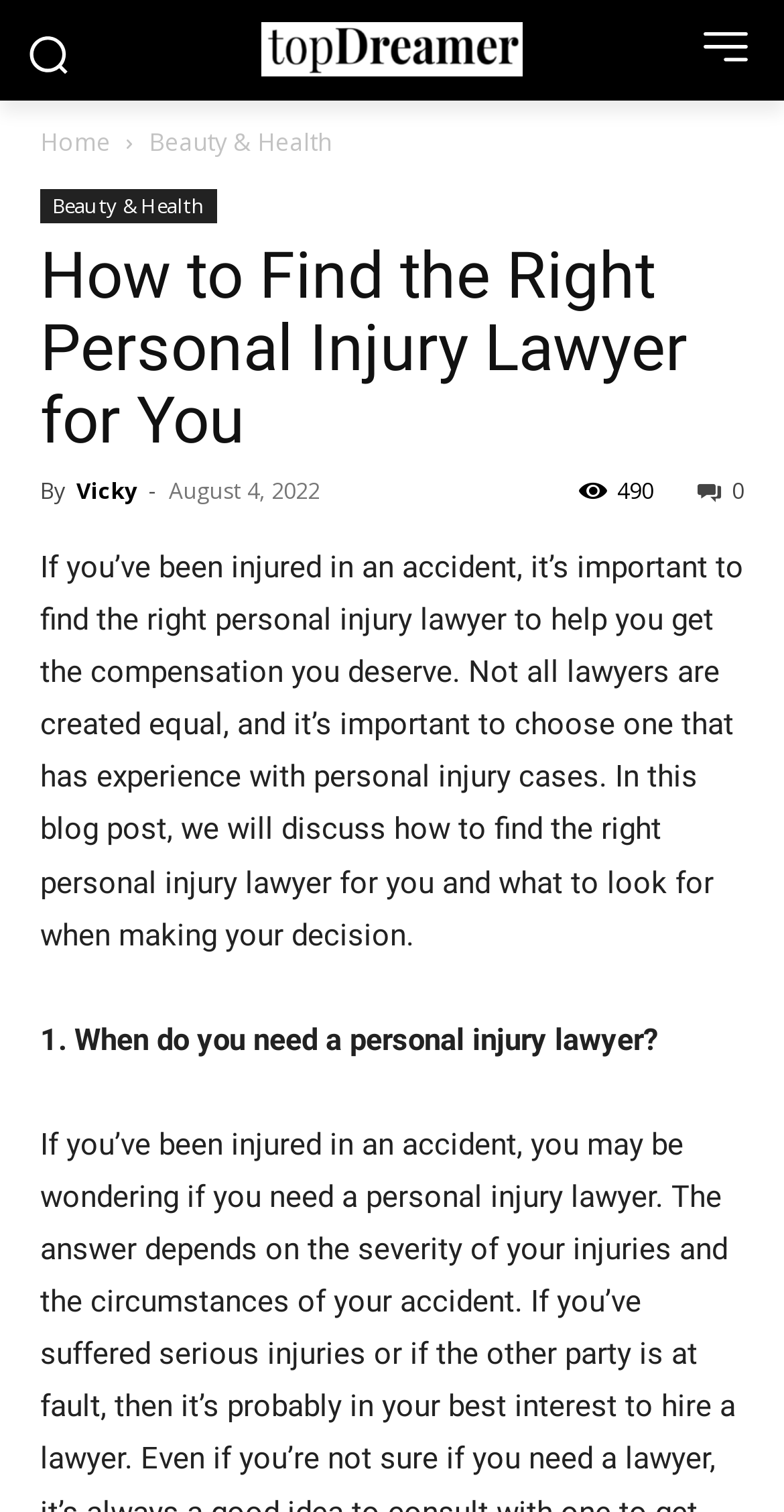Use a single word or phrase to respond to the question:
What is the topic of the current article?

Personal Injury Lawyer